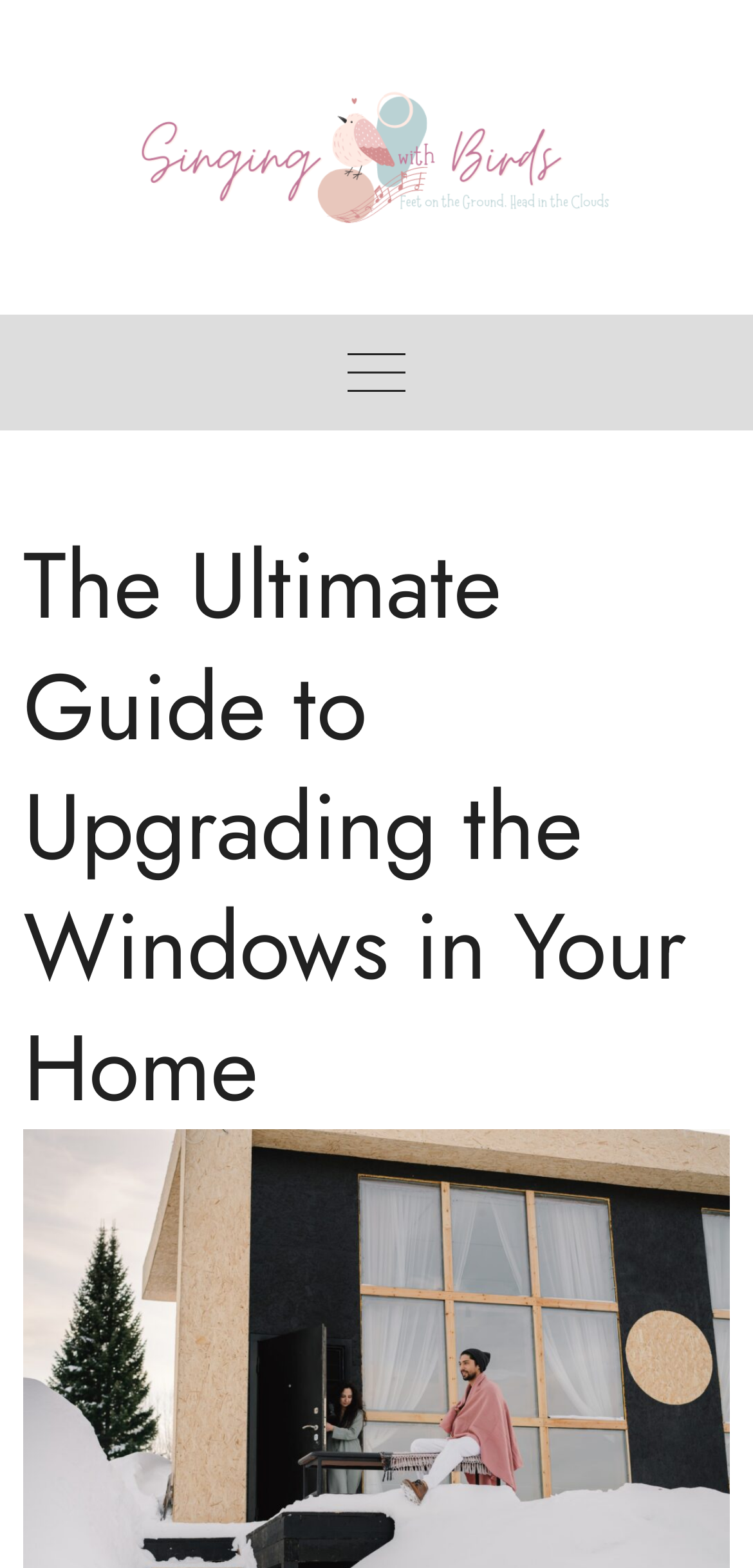From the webpage screenshot, identify the region described by public.complain@kipic.com.kw. Provide the bounding box coordinates as (top-left x, top-left y, bottom-right x, bottom-right y), with each value being a floating point number between 0 and 1.

None